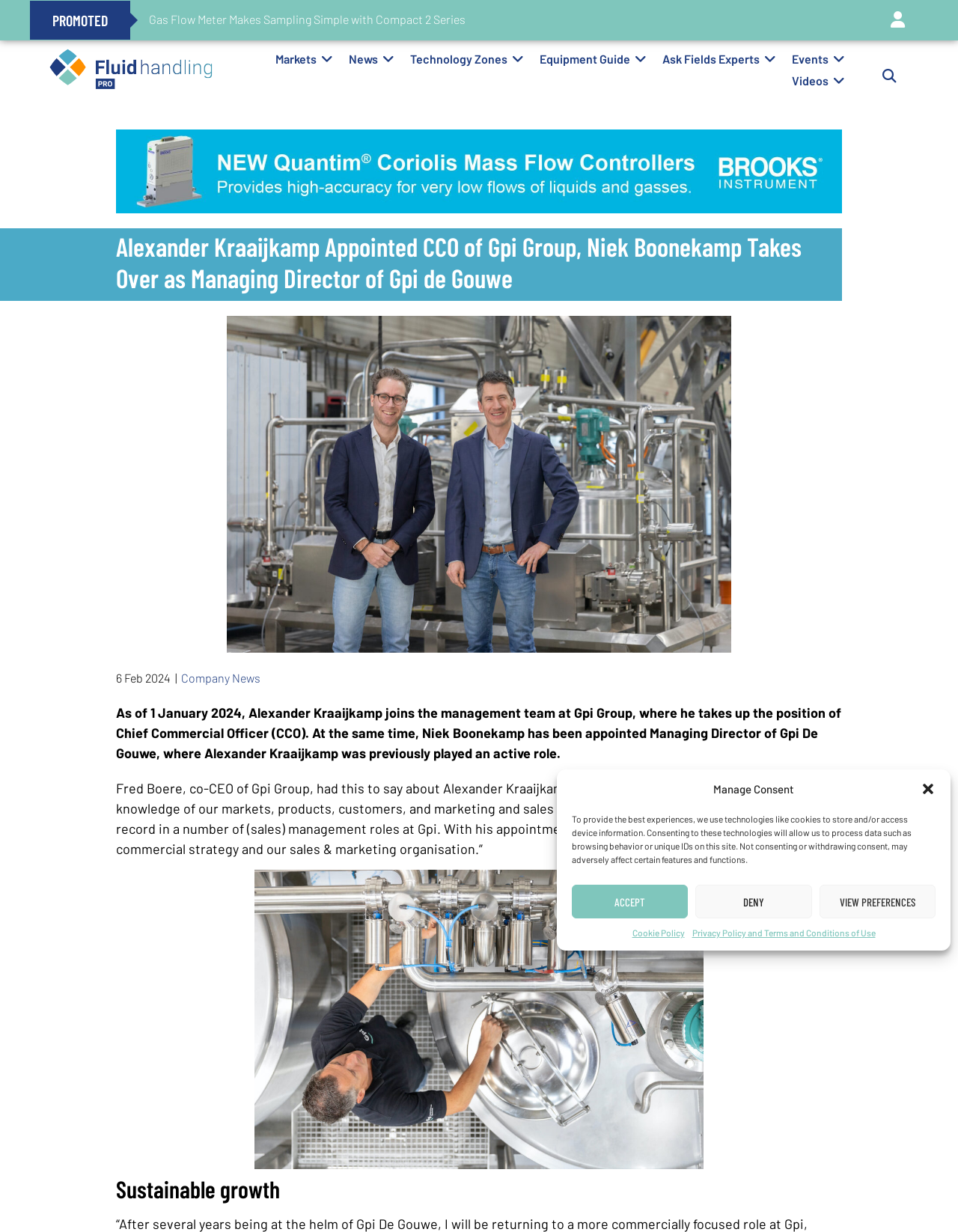Who is the co-CEO of Gpi Group?
Using the visual information from the image, give a one-word or short-phrase answer.

Fred Boere